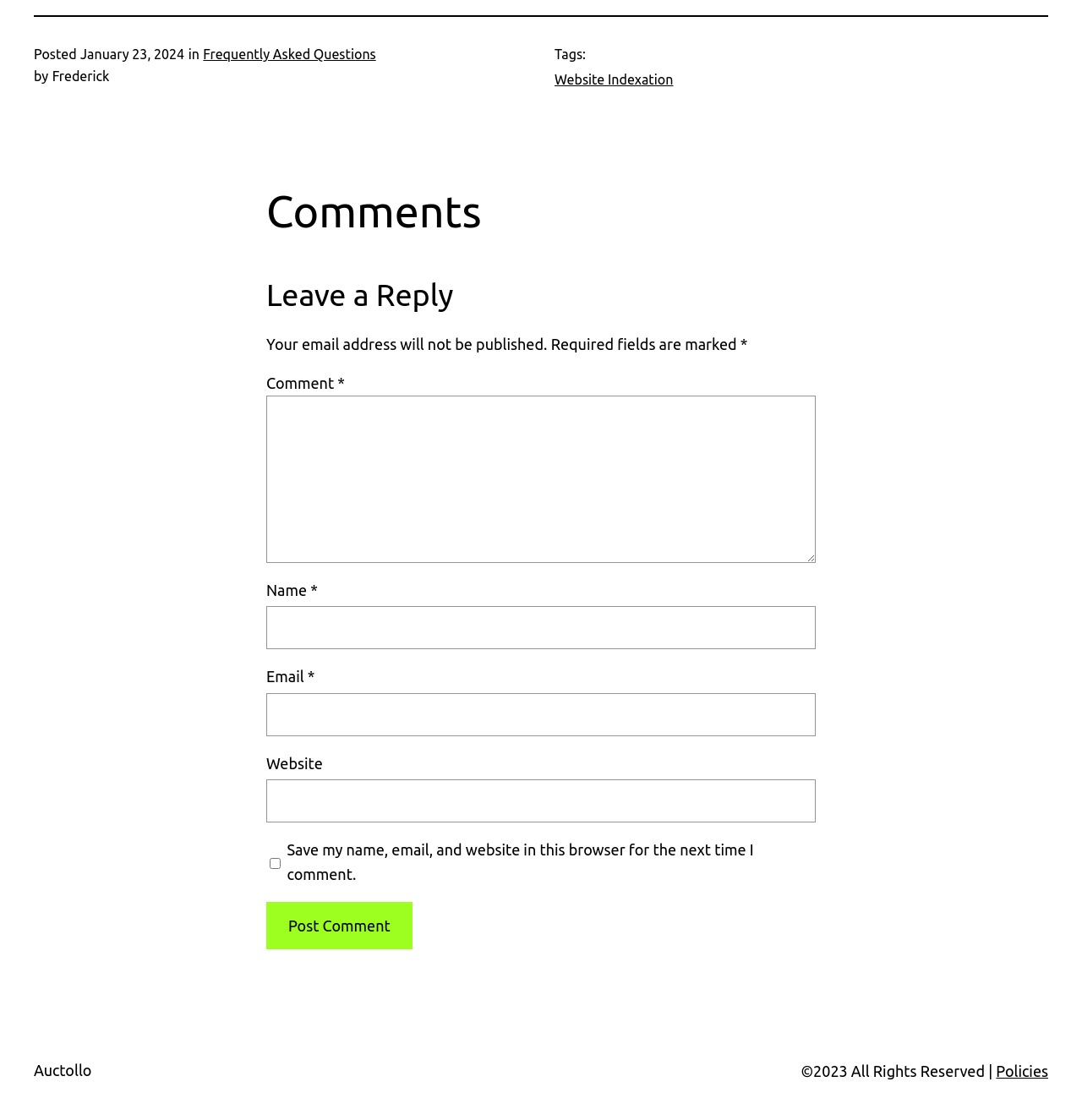What is the button at the bottom of the comment form for?
Based on the screenshot, give a detailed explanation to answer the question.

I found the purpose of the button by looking at its text content, which says 'Post Comment', and its location at the bottom of the comment form.